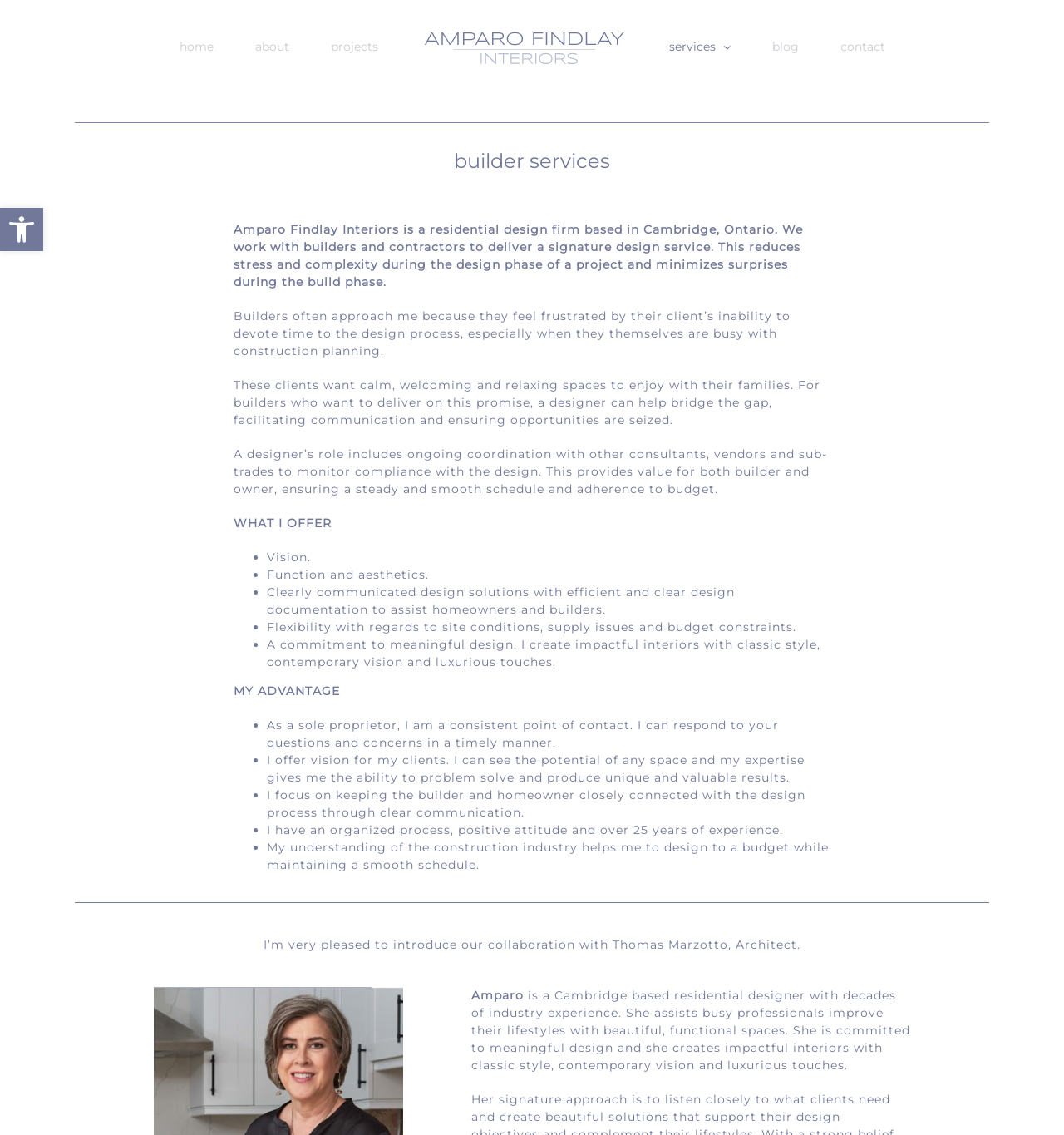Explain in detail what you observe on this webpage.

The webpage is about Amparo Findlay Interiors, a residential design firm based in Cambridge, Ontario. At the top, there is a navigation menu with links to "home", "about", "projects", "services", "blog", and "contact". The firm's logo is also present in the navigation menu.

Below the navigation menu, there is a heading that reads "builder services". This is followed by a brief introduction to the firm, which explains that they work with builders and contractors to deliver a signature design service, reducing stress and complexity during the design phase of a project.

The introduction is followed by three paragraphs of text that describe the benefits of working with a designer, including facilitating communication between builders and homeowners, ensuring compliance with the design, and providing value to both parties.

Next, there is a section titled "WHAT I OFFER", which lists the services provided by the firm. These include vision, function and aesthetics, clearly communicated design solutions, flexibility with regards to site conditions, supply issues, and budget constraints, and a commitment to meaningful design.

Below this, there is a section titled "MY ADVANTAGE", which highlights the benefits of working with the firm's sole proprietor, including timely responses to questions and concerns, vision for clients, problem-solving abilities, and a focus on keeping builders and homeowners closely connected with the design process.

The webpage also mentions a collaboration with Thomas Marzotto, Architect, and provides a brief description of his work.

At the bottom of the page, there is a link to "Go to Top", which allows users to quickly navigate back to the top of the page.

Throughout the page, there are no images except for the firm's logo and an image for "Accessibility Tools".